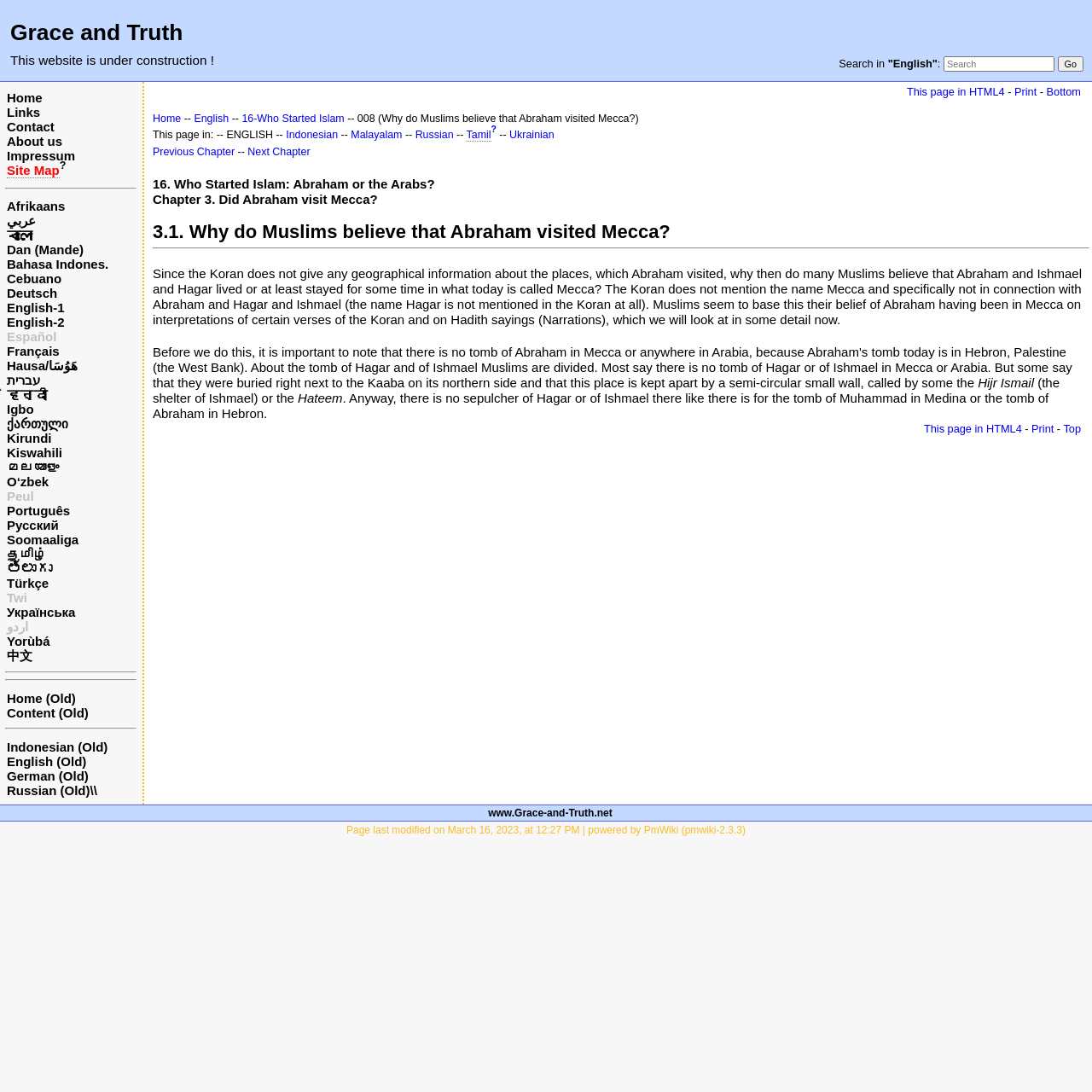Please find the bounding box for the UI component described as follows: "parent_node: Search in "English": value="Go"".

[0.968, 0.052, 0.992, 0.066]